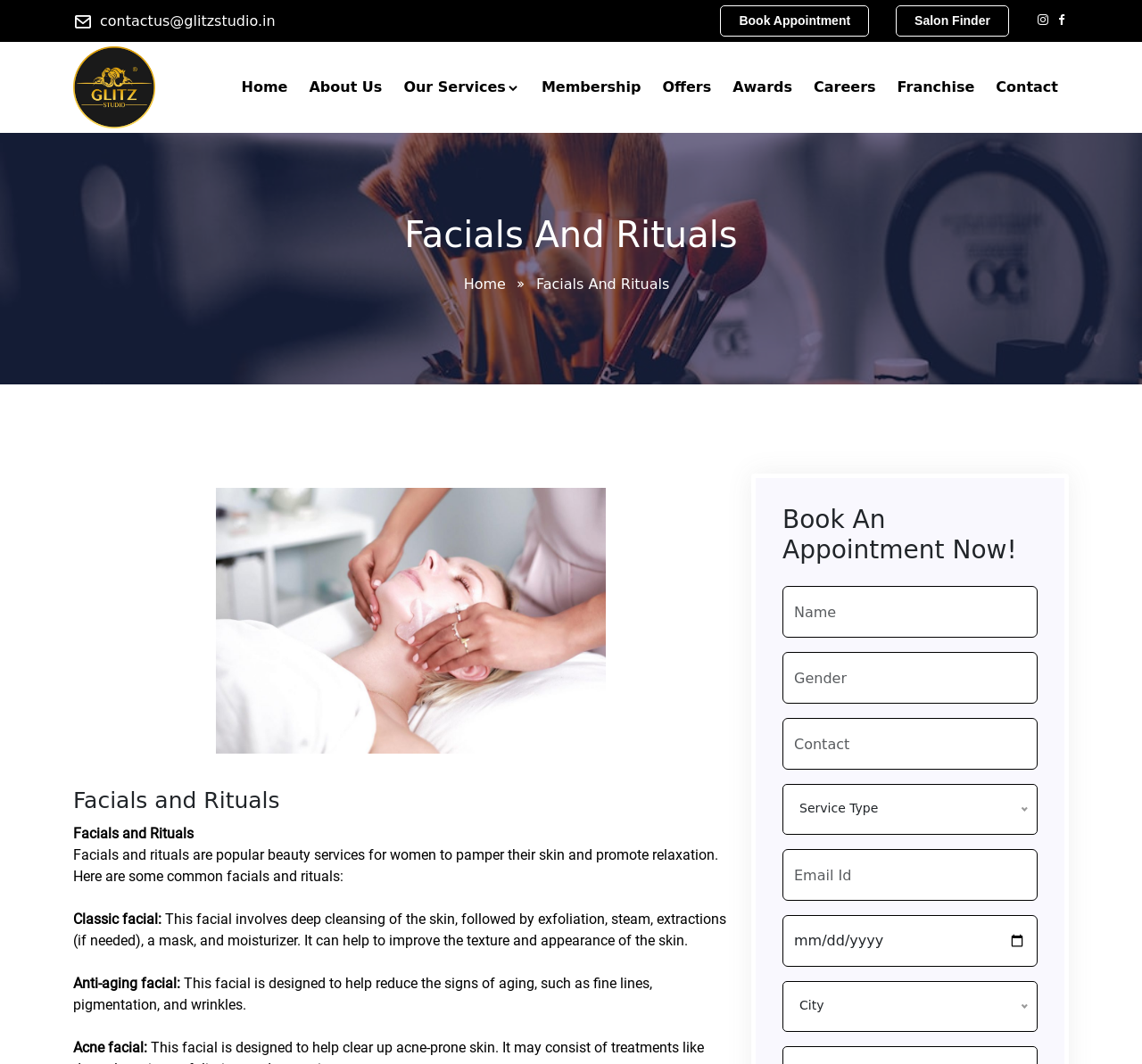Respond to the question below with a single word or phrase:
What services are offered by Glitz Studio?

Facials and Rituals